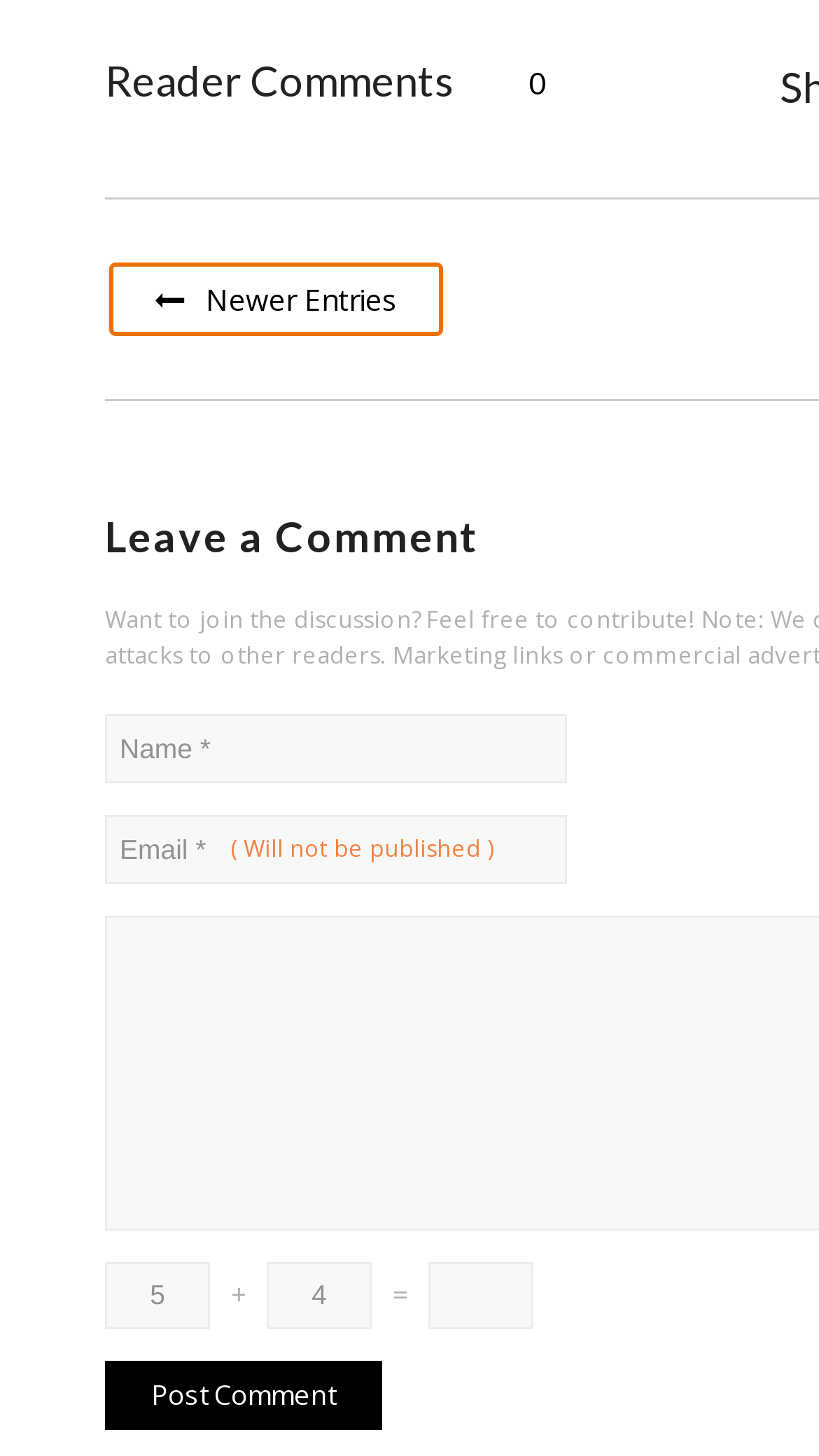Provide a single word or phrase to answer the given question: 
How many textboxes are there on the webpage?

4